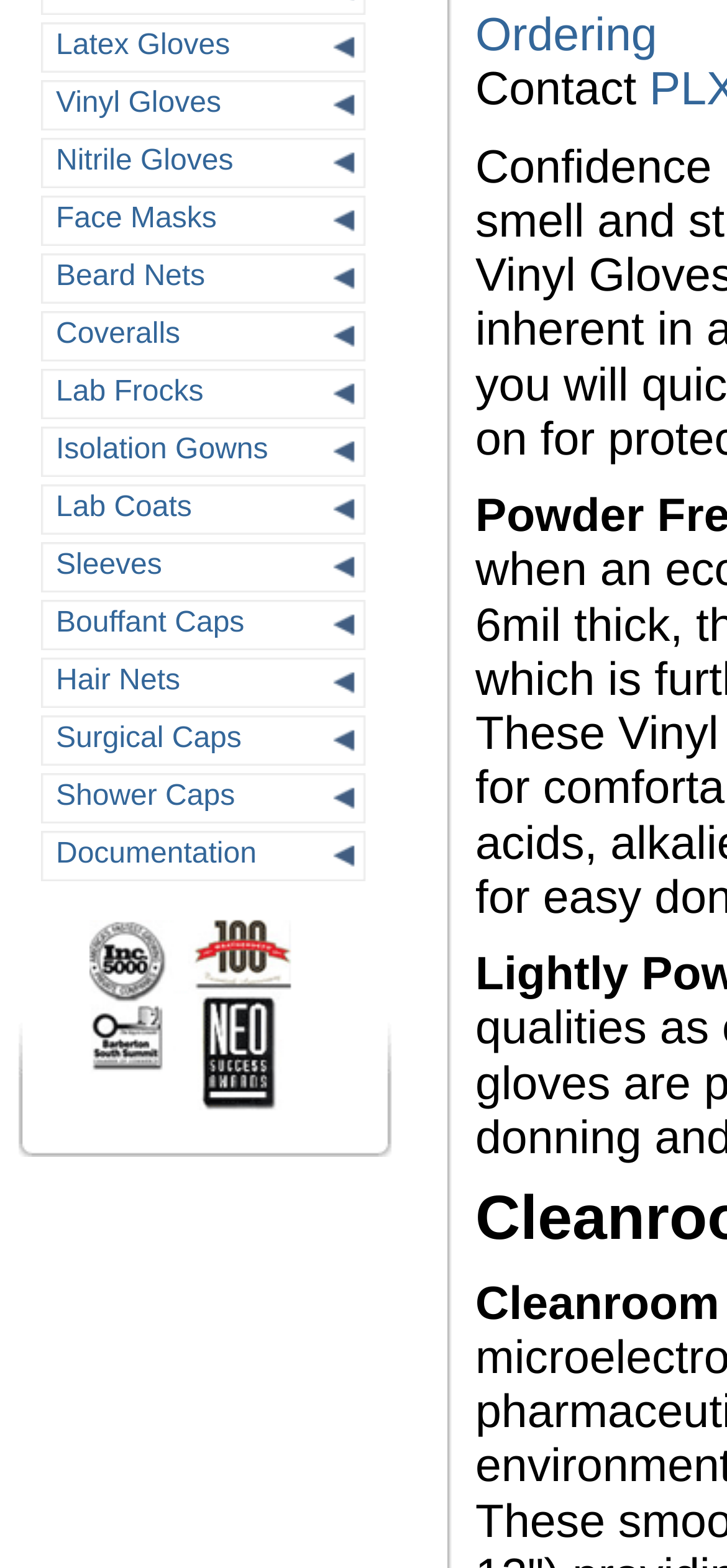Determine the bounding box coordinates for the HTML element described here: "Navigation Menu".

None